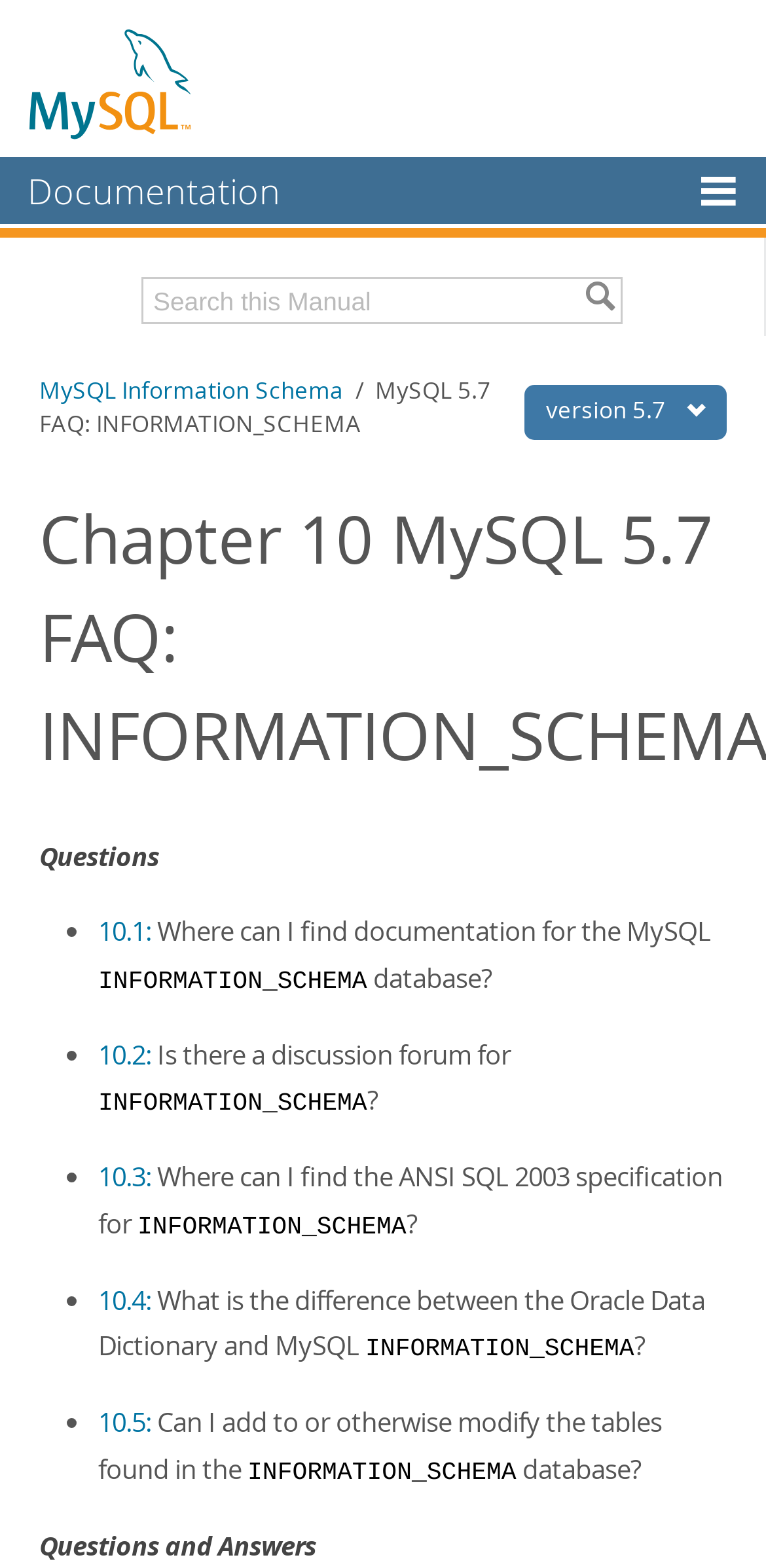Provide a brief response to the question below using a single word or phrase: 
What is the name of the manual?

MySQL 5.7 Reference Manual